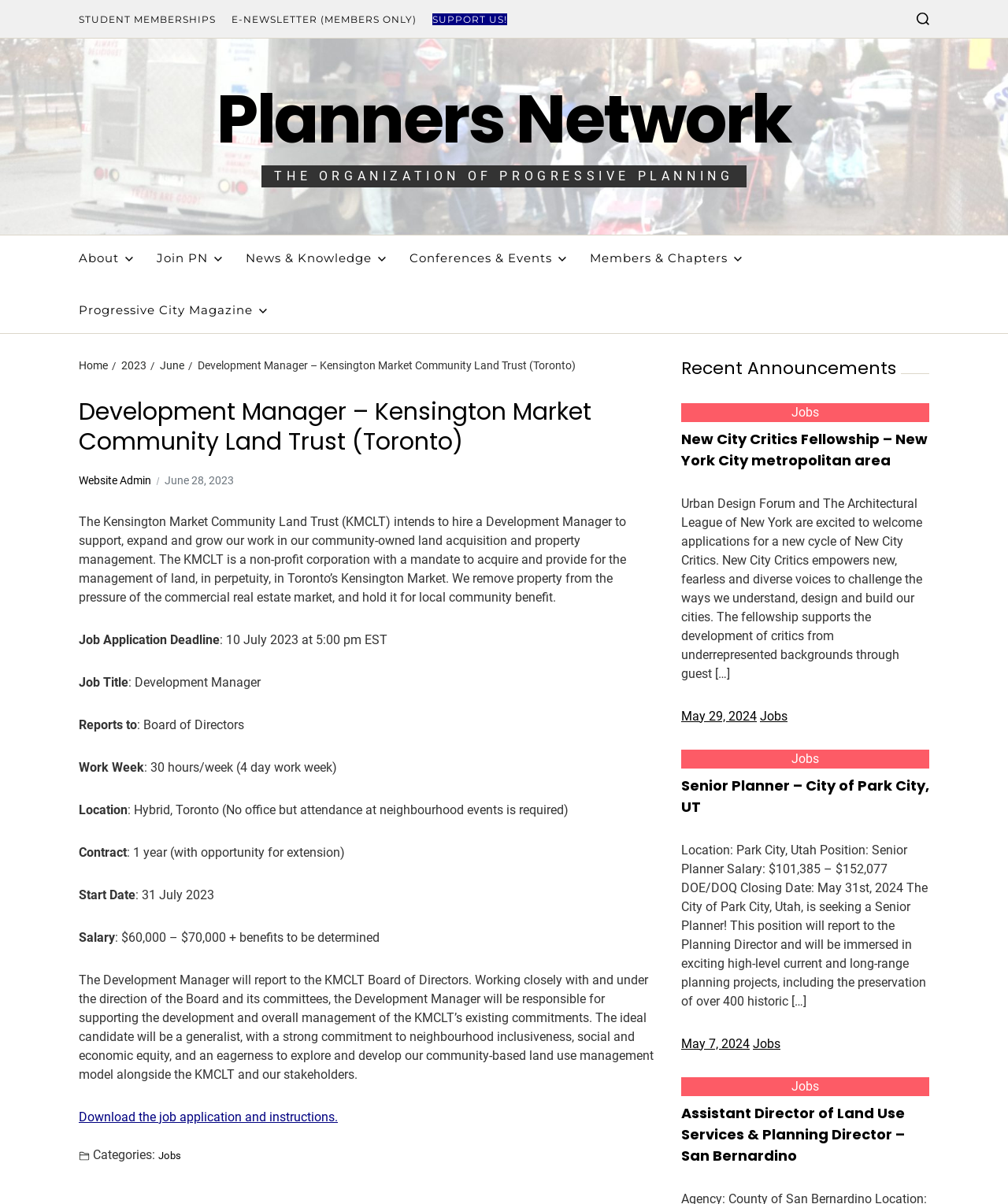Answer the question with a brief word or phrase:
What is the name of the organization that is hiring for the Development Manager position?

Kensington Market Community Land Trust